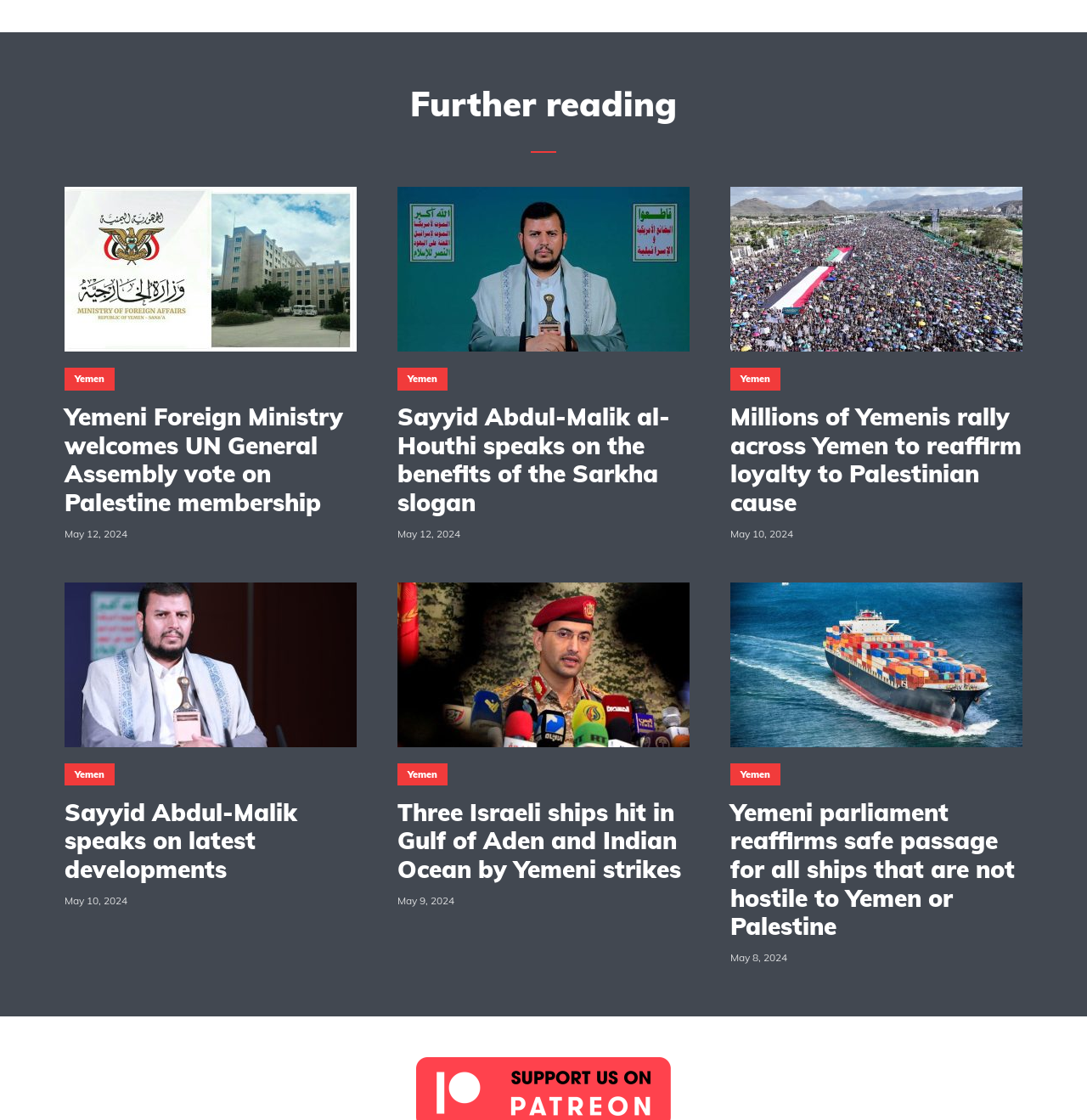Point out the bounding box coordinates of the section to click in order to follow this instruction: "Learn about Millions of Yemenis rally across Yemen to reaffirm loyalty to Palestinian cause".

[0.672, 0.36, 0.941, 0.461]